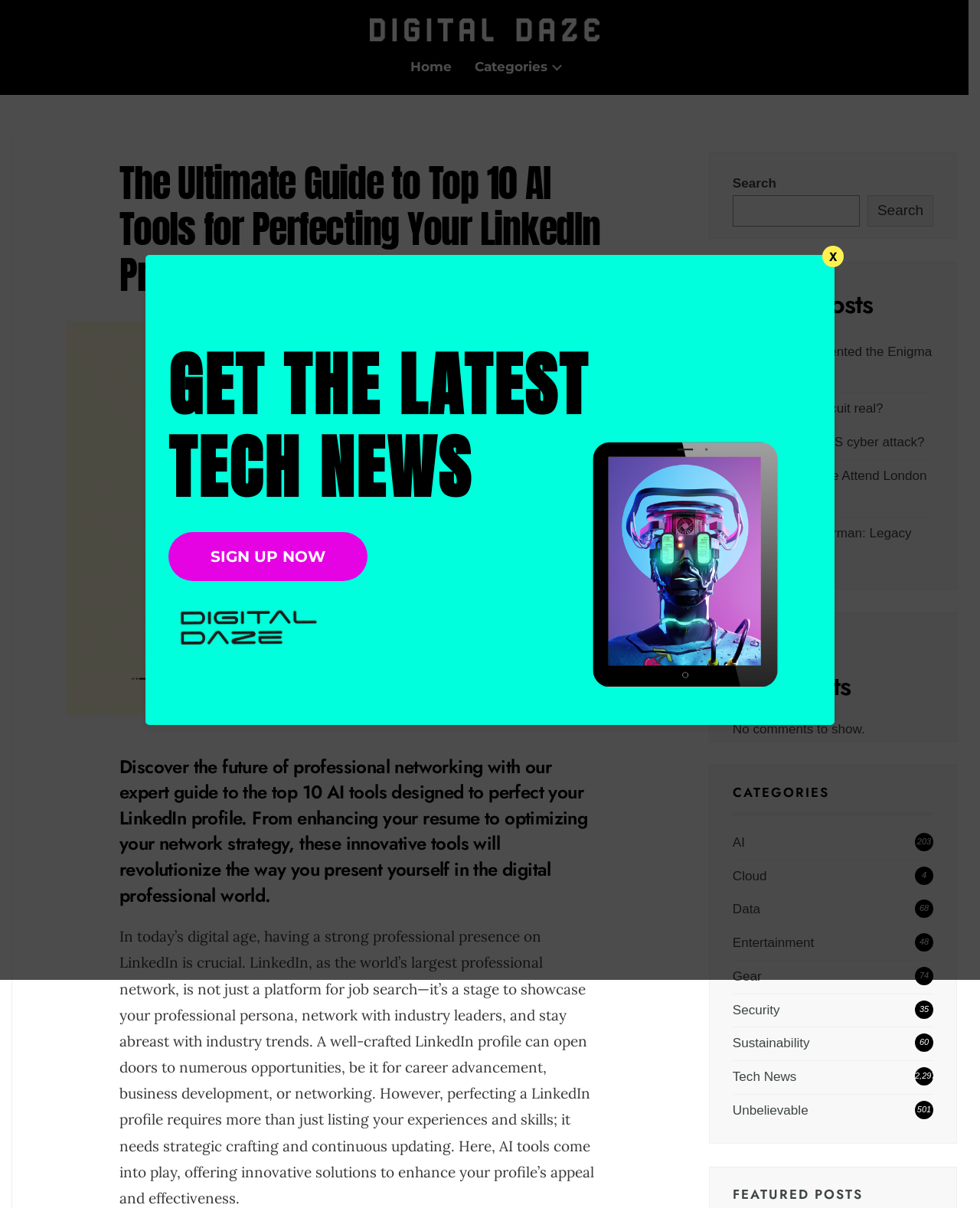How many comments are shown on the webpage?
Use the screenshot to answer the question with a single word or phrase.

No comments